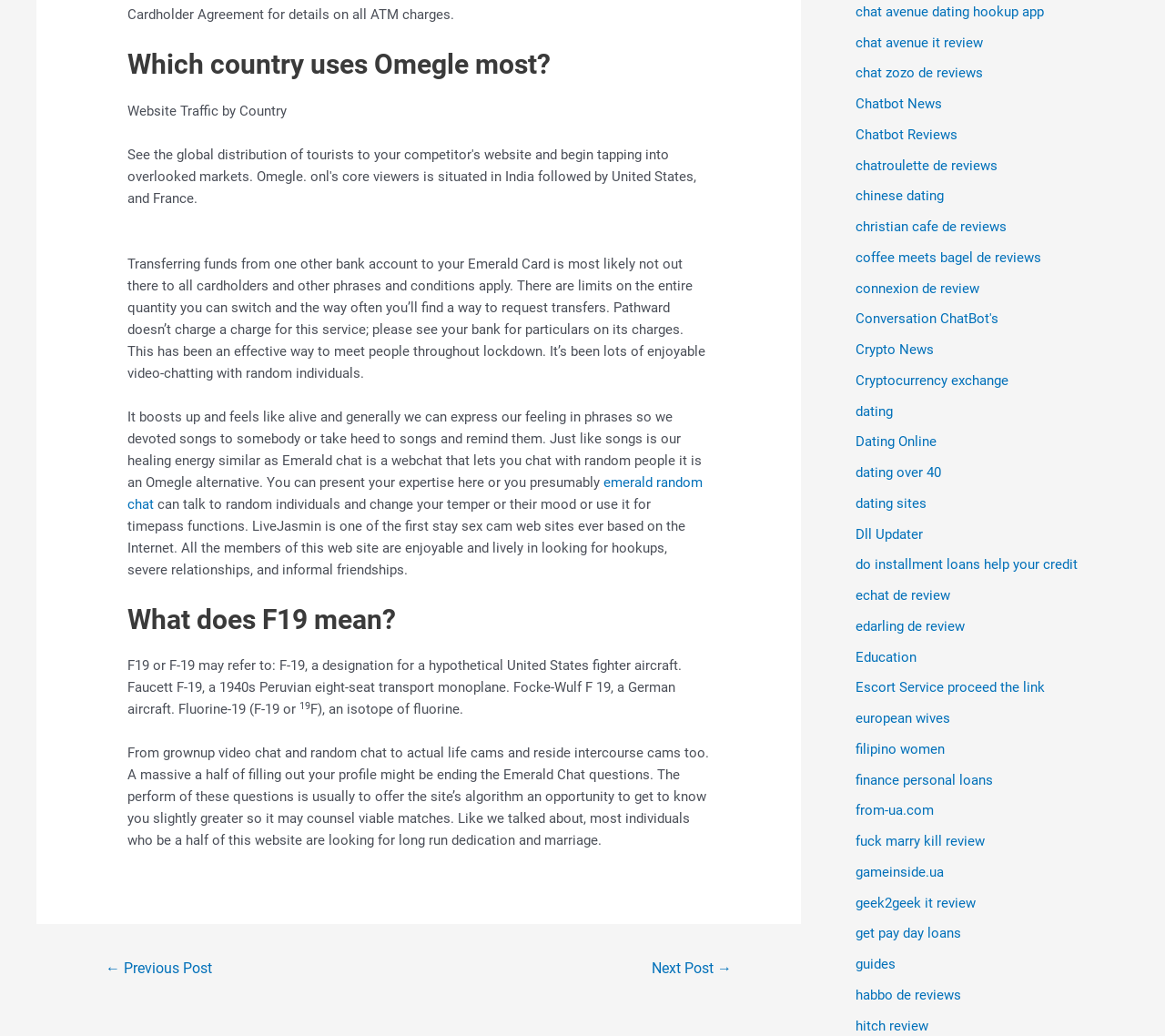What is F19?
Could you answer the question in a detailed manner, providing as much information as possible?

The webpage provides information about F19, which is a designation for a hypothetical United States fighter aircraft. It also mentions other possible meanings of F19, including a Peruvian transport monoplane and a German aircraft.